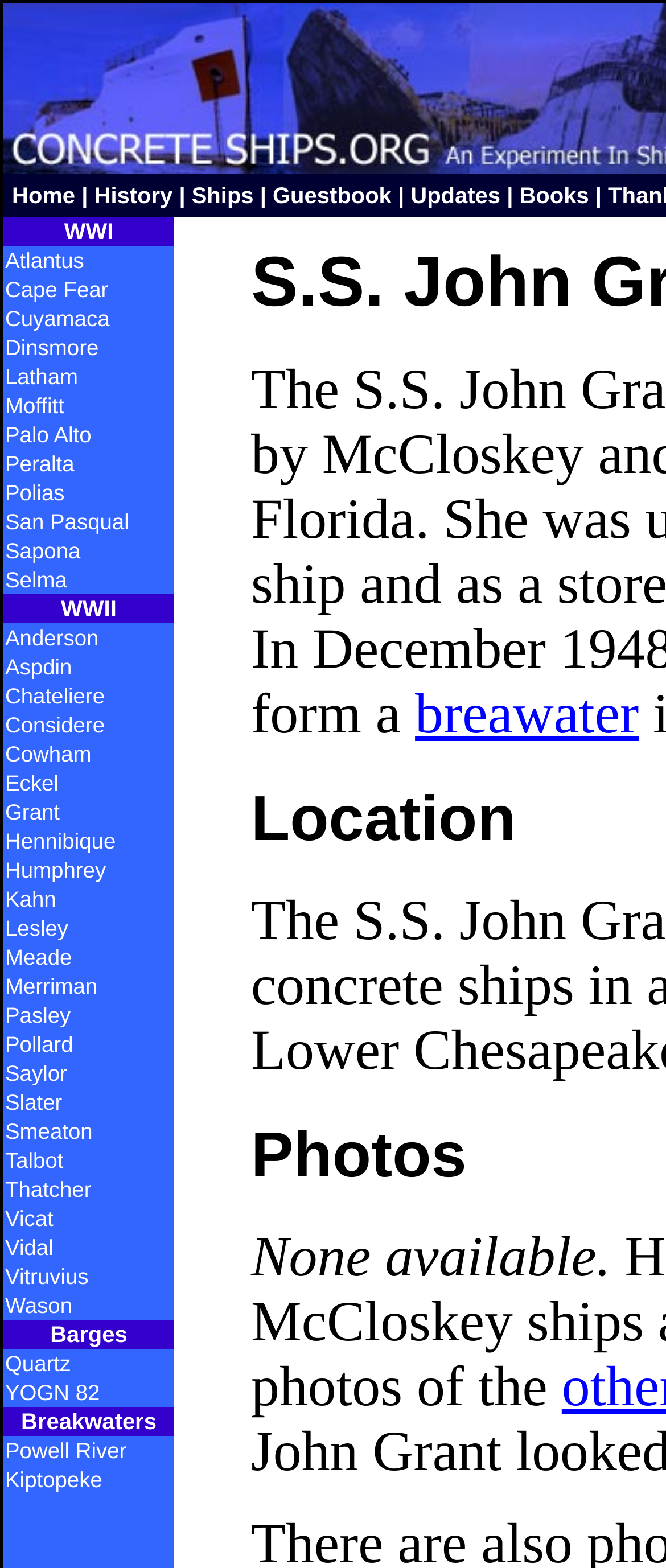Identify the bounding box coordinates of the clickable region required to complete the instruction: "View information about the 'Atlantus' ship". The coordinates should be given as four float numbers within the range of 0 and 1, i.e., [left, top, right, bottom].

[0.008, 0.158, 0.126, 0.174]